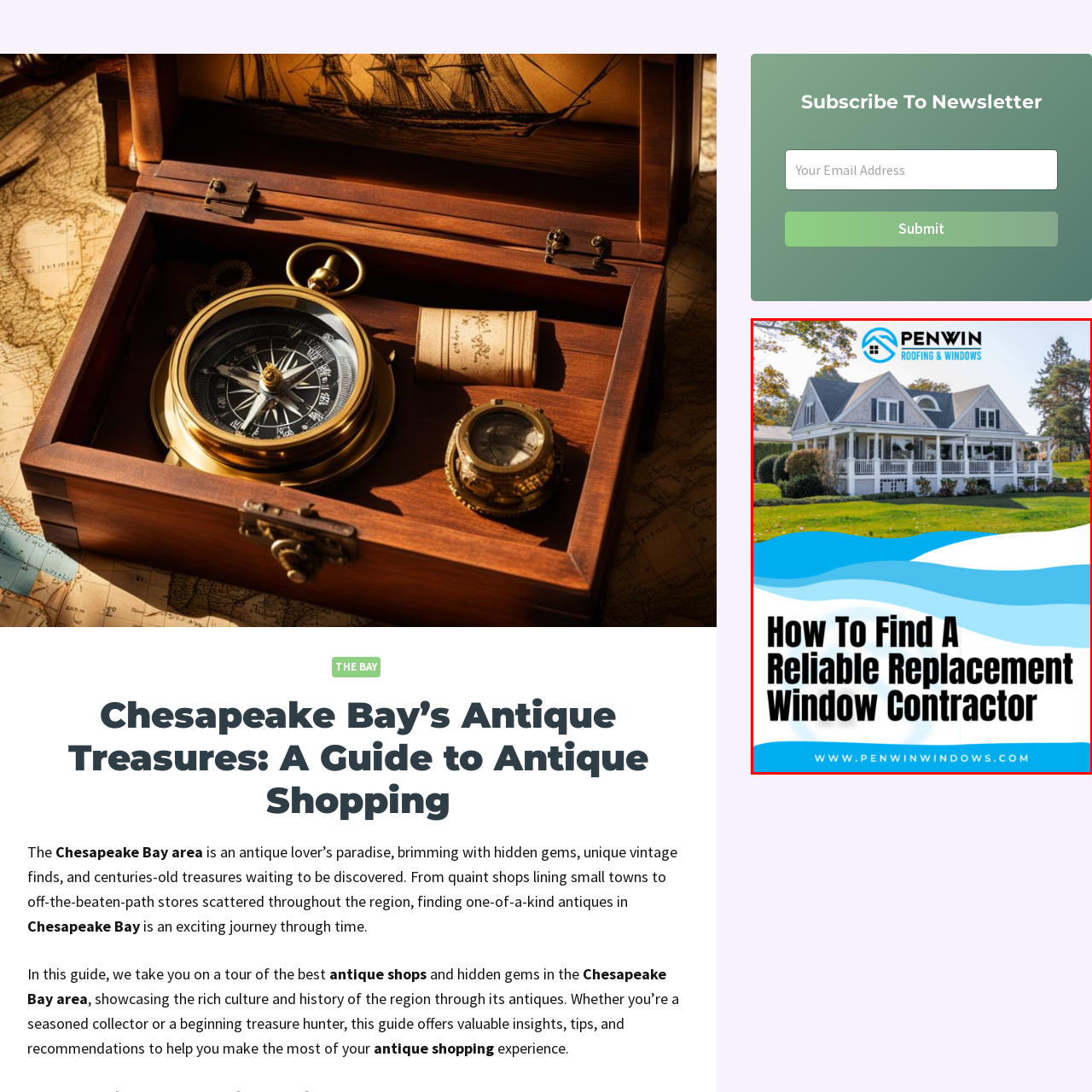Offer a detailed explanation of the scene within the red bounding box.

The image features a charming, well-maintained house with a spacious porch, nestled among lush greenery, emphasizing its inviting and picturesque setting. Above the house, the logo for "Penwin Roofing & Windows" prominently showcases the company's name and specialty in home improvement services. Below the image, the caption reads, "How To Find A Reliable Replacement Window Contractor," offering guidance for homeowners. The design is visually appealing, combining vibrant colors and a clear message to attract viewers seeking reliable services for window replacement.